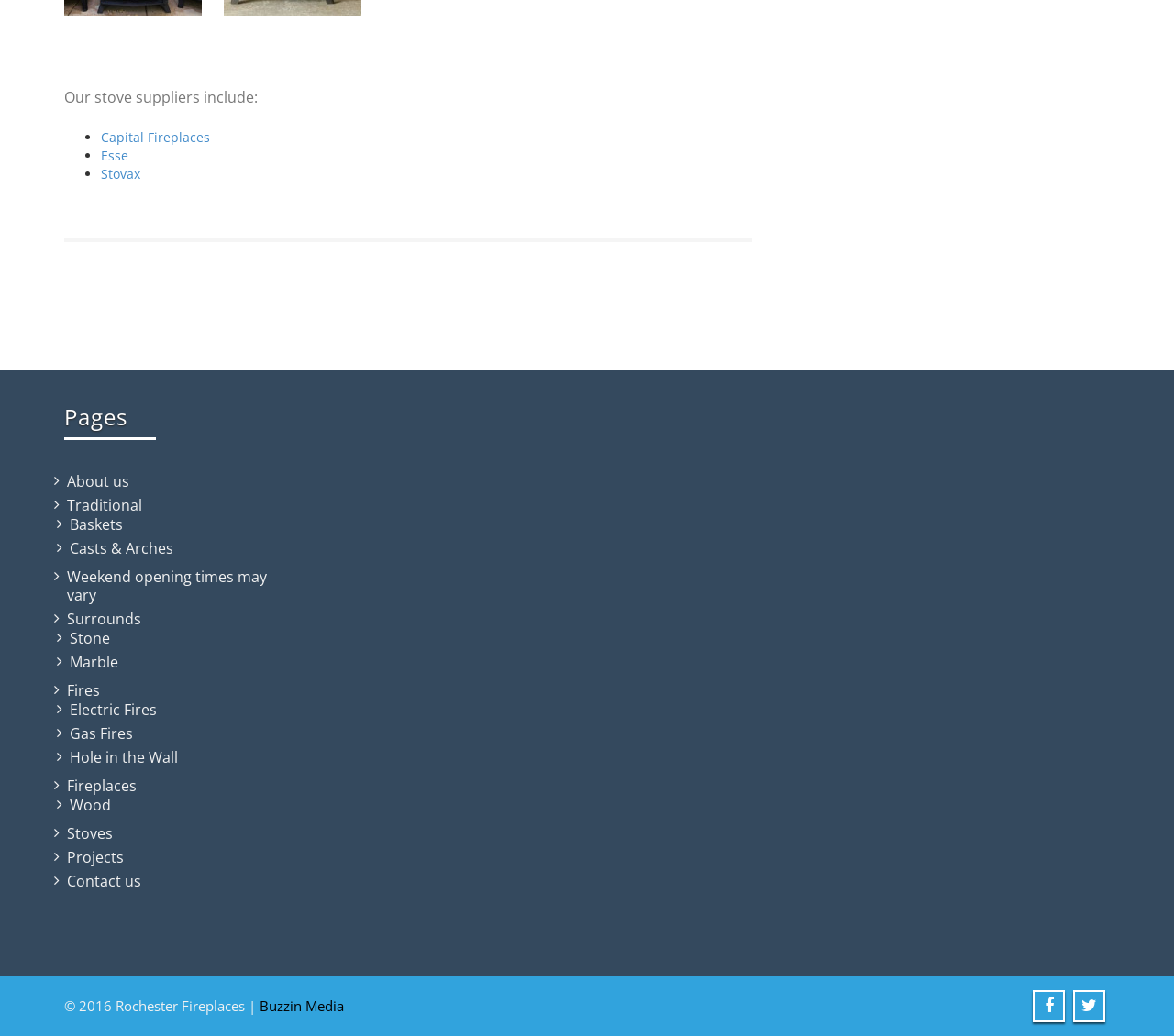Could you highlight the region that needs to be clicked to execute the instruction: "Learn more about Stovax"?

[0.086, 0.159, 0.12, 0.176]